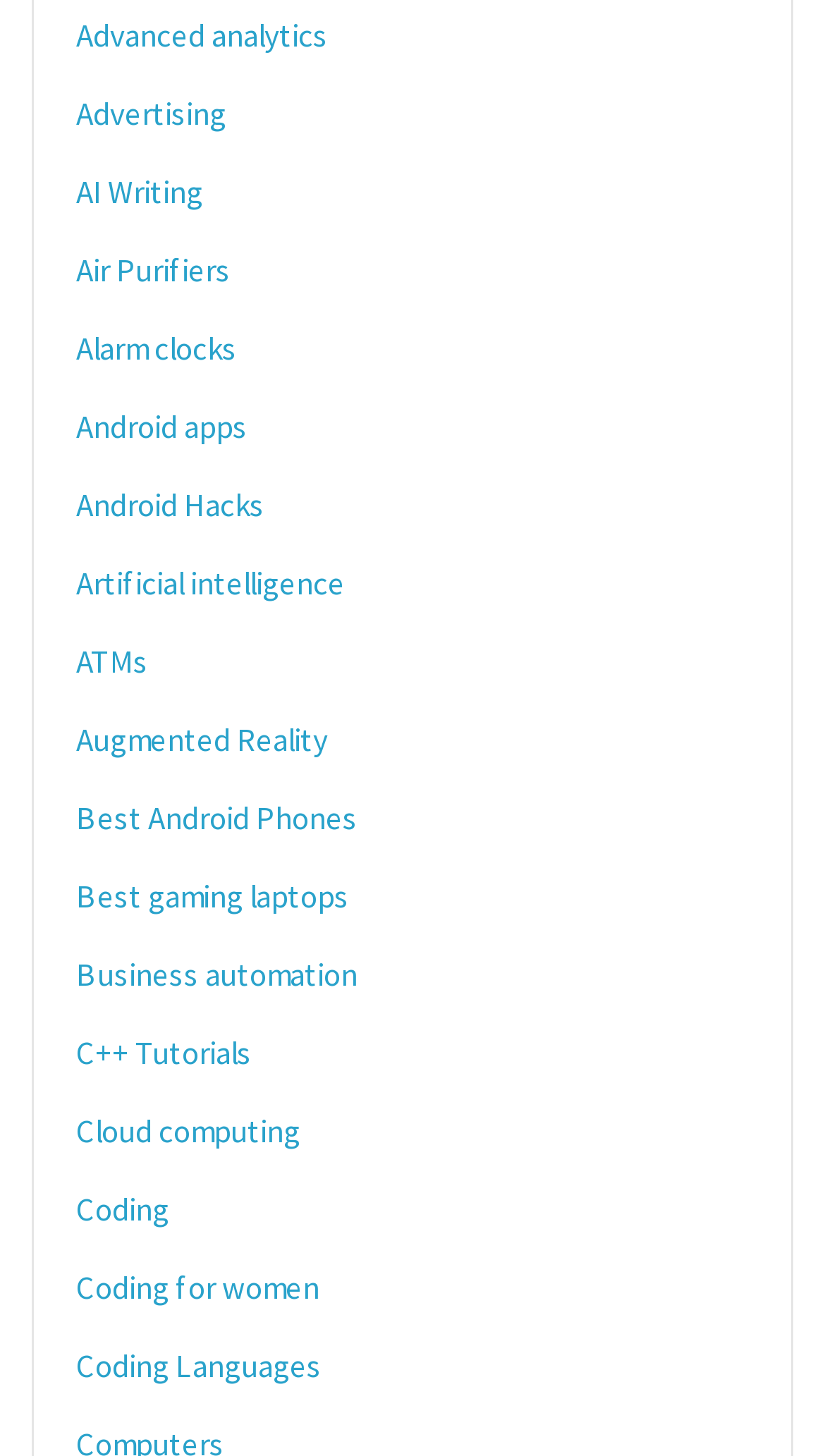Please provide a brief answer to the question using only one word or phrase: 
Are there any links related to technology?

Yes